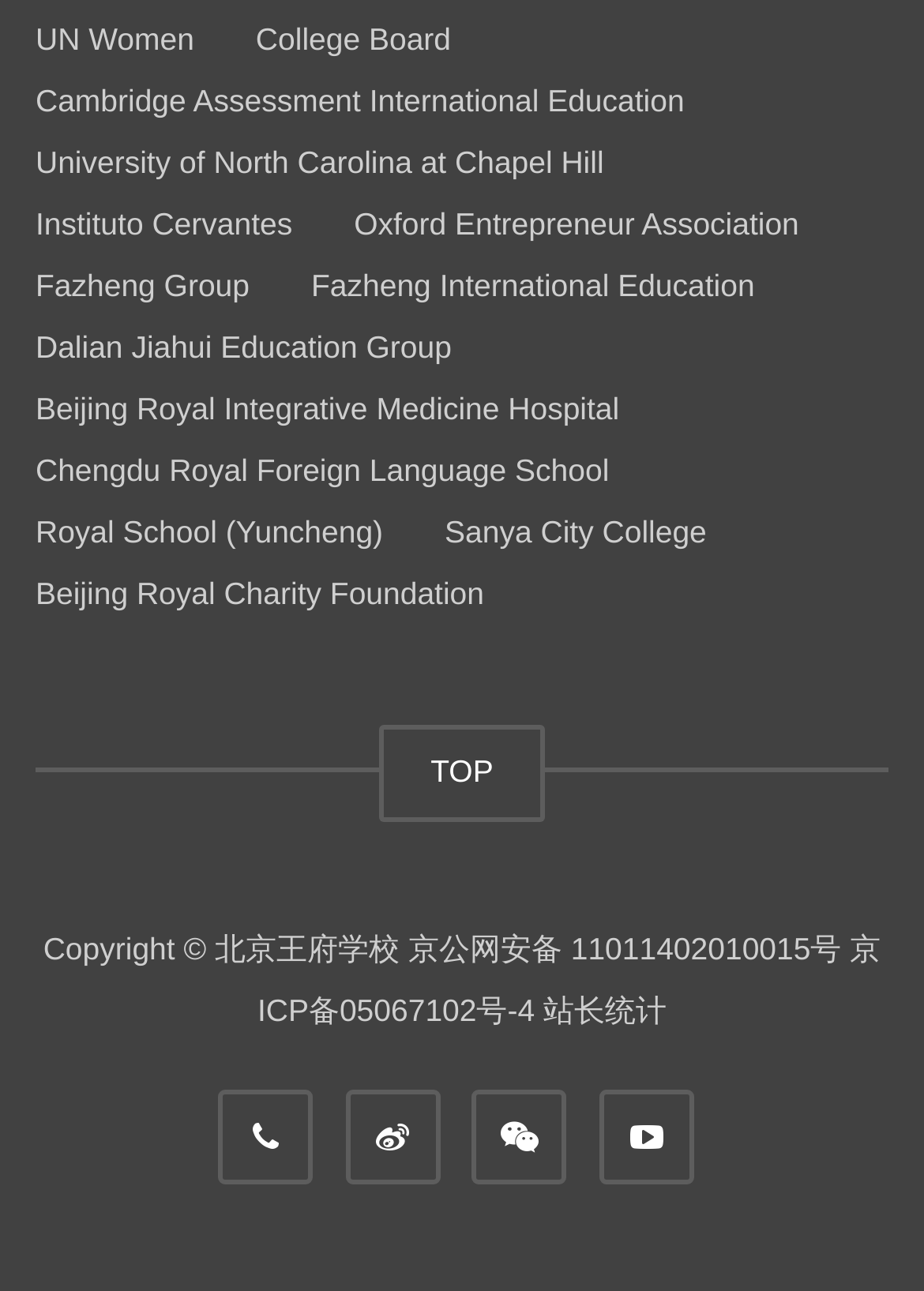Please answer the following question as detailed as possible based on the image: 
What is the first link on the webpage?

The first link on the webpage is 'UN Women' which is located at the top left corner of the webpage with a bounding box of [0.038, 0.017, 0.21, 0.044].